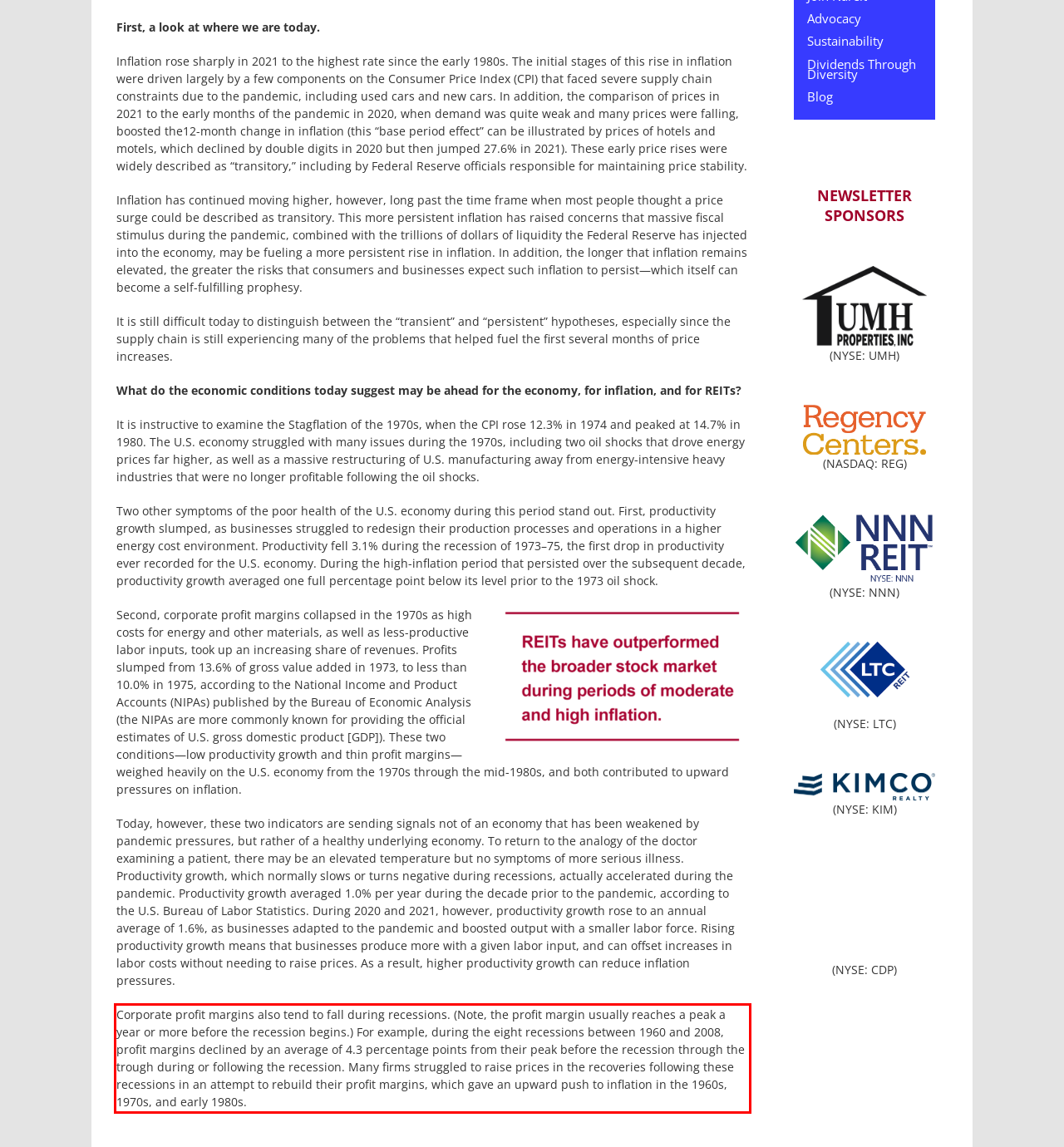Identify and transcribe the text content enclosed by the red bounding box in the given screenshot.

Corporate profit margins also tend to fall during recessions. (Note, the profit margin usually reaches a peak a year or more before the recession begins.) For example, during the eight recessions between 1960 and 2008, profit margins declined by an average of 4.3 percentage points from their peak before the recession through the trough during or following the recession. Many firms struggled to raise prices in the recoveries following these recessions in an attempt to rebuild their profit margins, which gave an upward push to inflation in the 1960s, 1970s, and early 1980s.